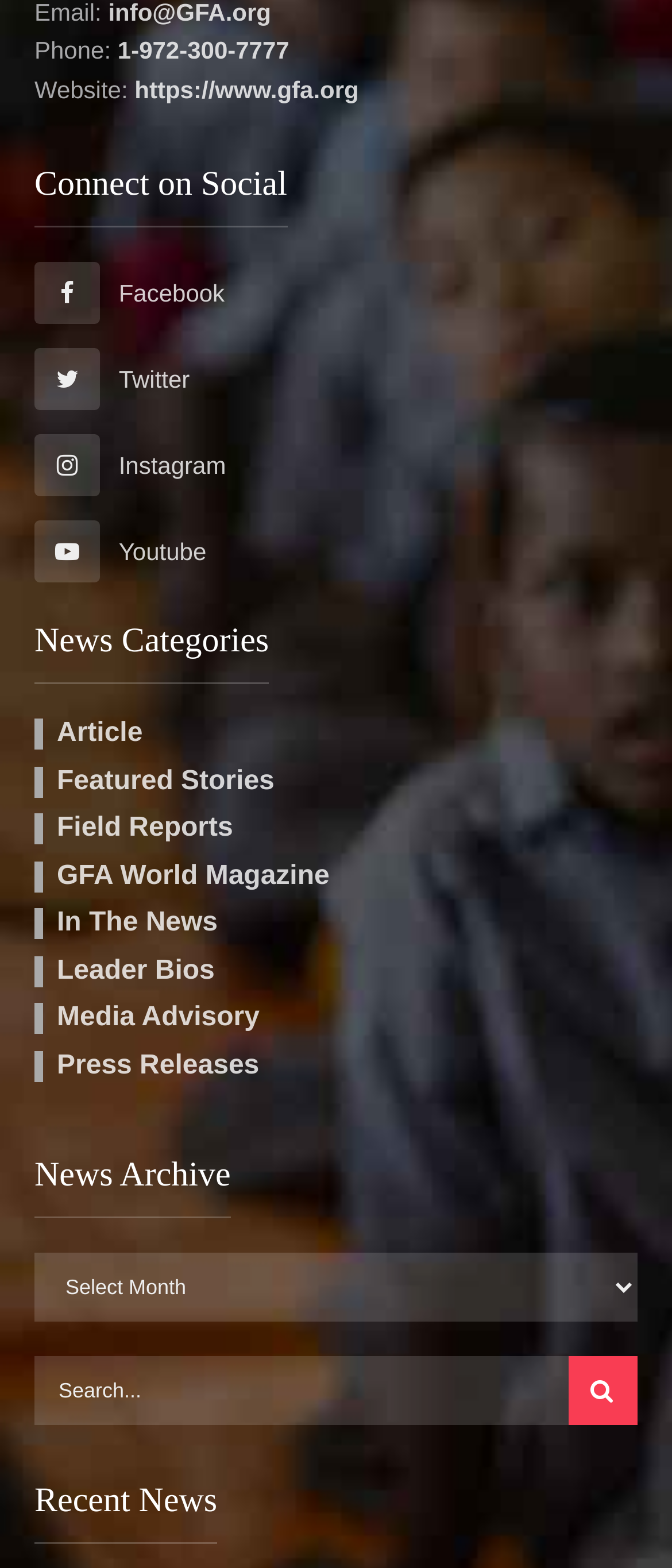Please indicate the bounding box coordinates of the element's region to be clicked to achieve the instruction: "Select a news category". Provide the coordinates as four float numbers between 0 and 1, i.e., [left, top, right, bottom].

[0.085, 0.458, 0.212, 0.478]